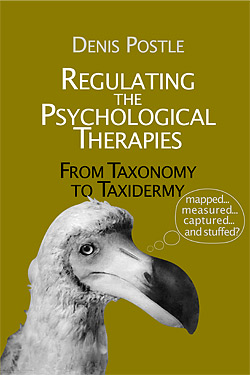Please provide a one-word or phrase answer to the question: 
What is the bird in the illustration?

A dodo